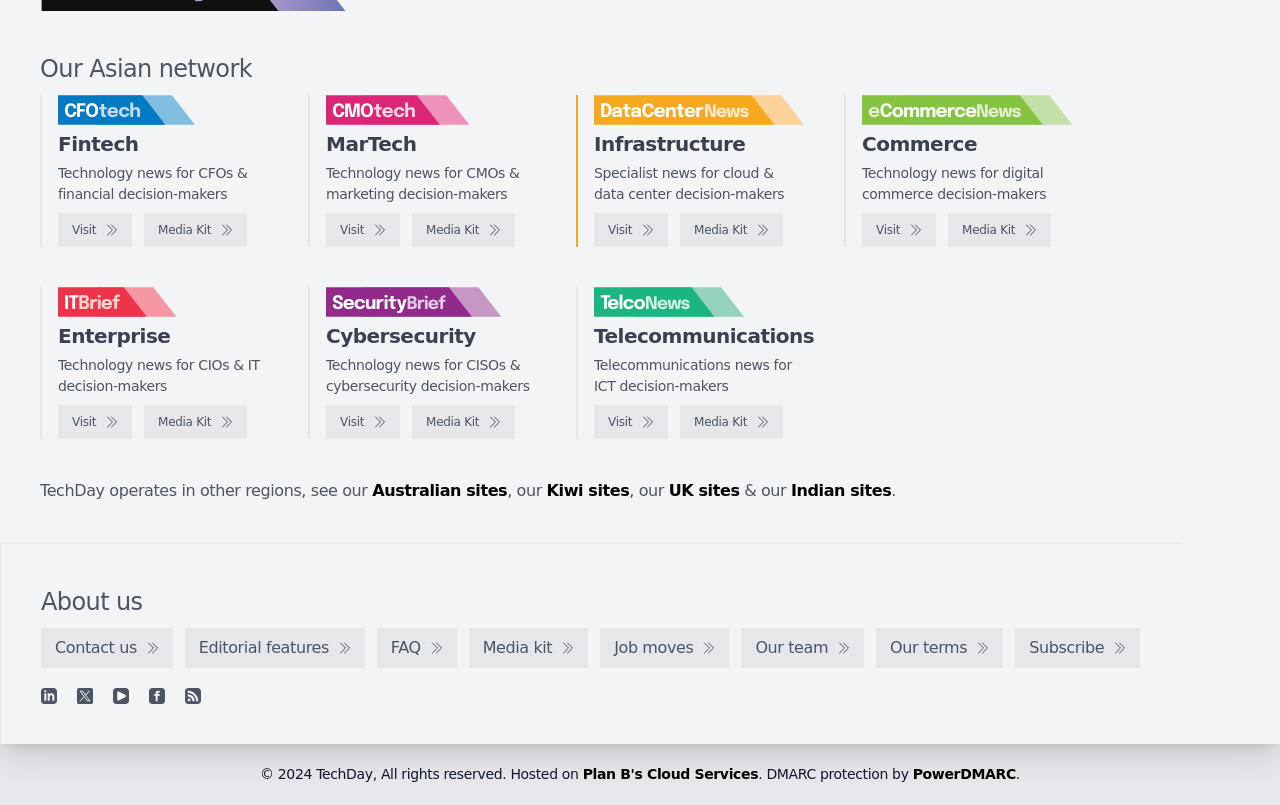Using the description "Podcast", locate and provide the bounding box of the UI element.

None